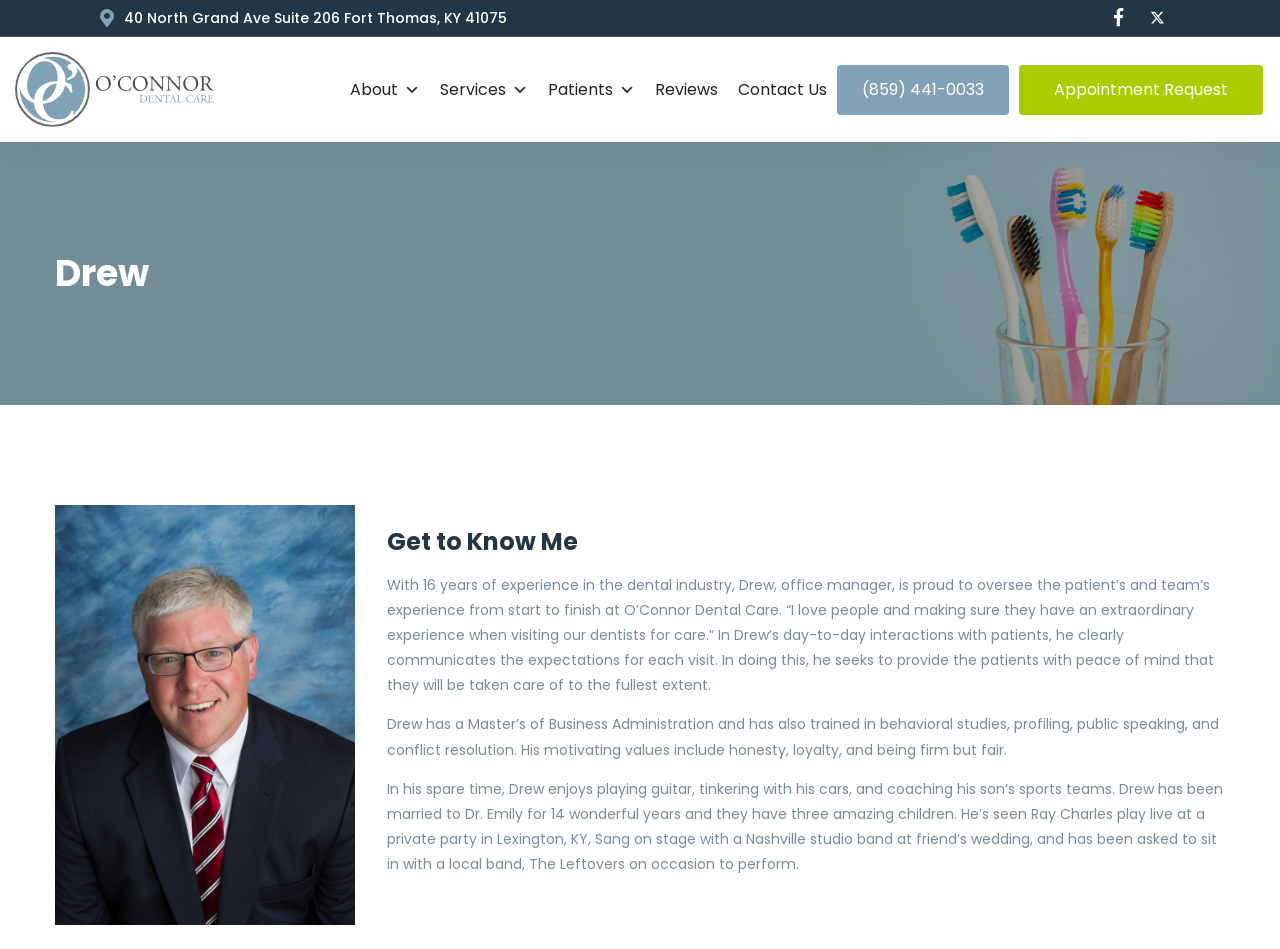Identify the bounding box coordinates of the section to be clicked to complete the task described by the following instruction: "Request an appointment". The coordinates should be four float numbers between 0 and 1, formatted as [left, top, right, bottom].

[0.816, 0.073, 0.967, 0.115]